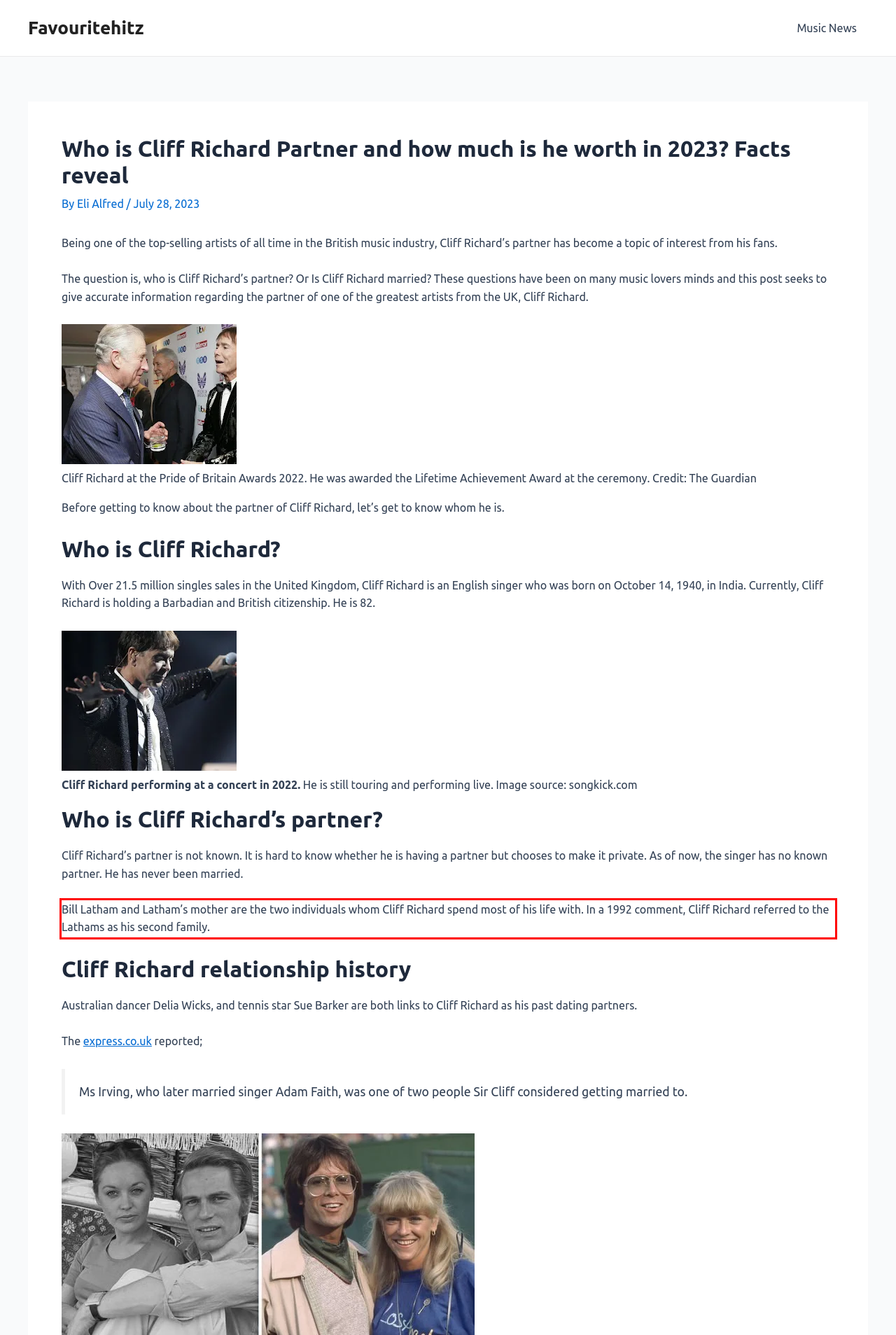Given a screenshot of a webpage containing a red rectangle bounding box, extract and provide the text content found within the red bounding box.

Bill Latham and Latham’s mother are the two individuals whom Cliff Richard spend most of his life with. In a 1992 comment, Cliff Richard referred to the Lathams as his second family.